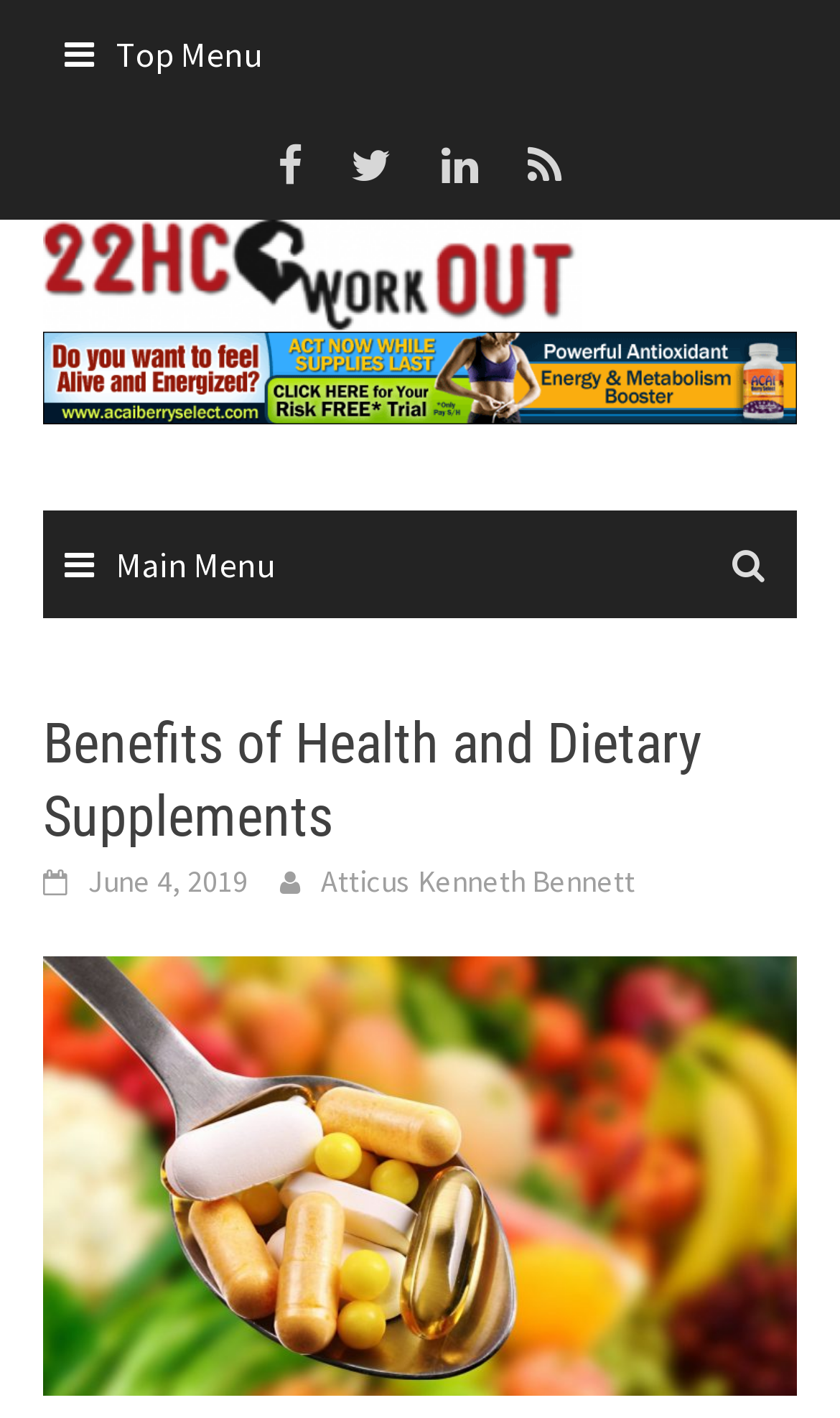Provide a single word or phrase to answer the given question: 
Who is the author of the article?

Atticus Kenneth Bennett